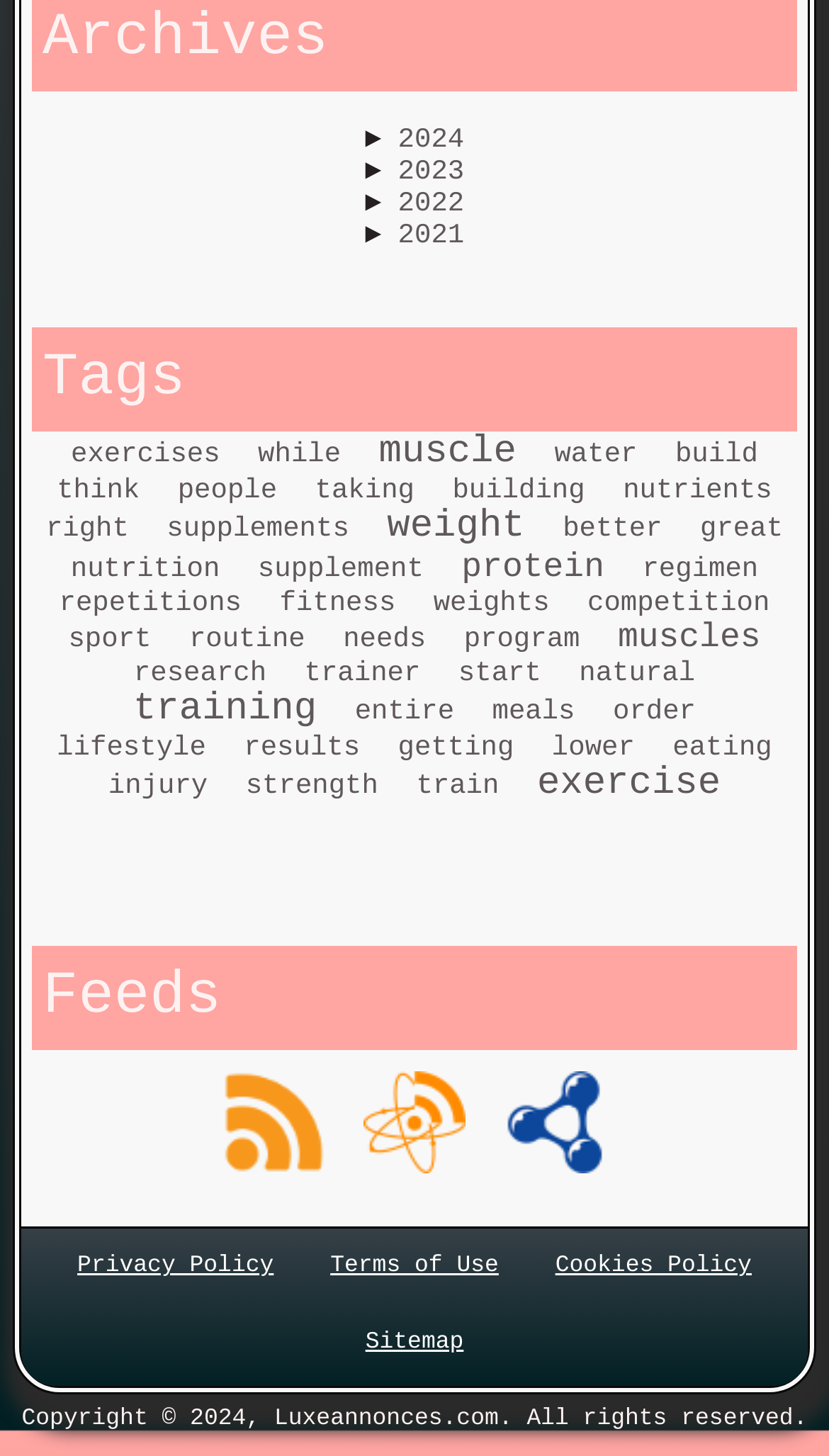Identify the bounding box coordinates of the element to click to follow this instruction: 'Click on the 2024 link'. Ensure the coordinates are four float values between 0 and 1, provided as [left, top, right, bottom].

[0.48, 0.085, 0.56, 0.107]